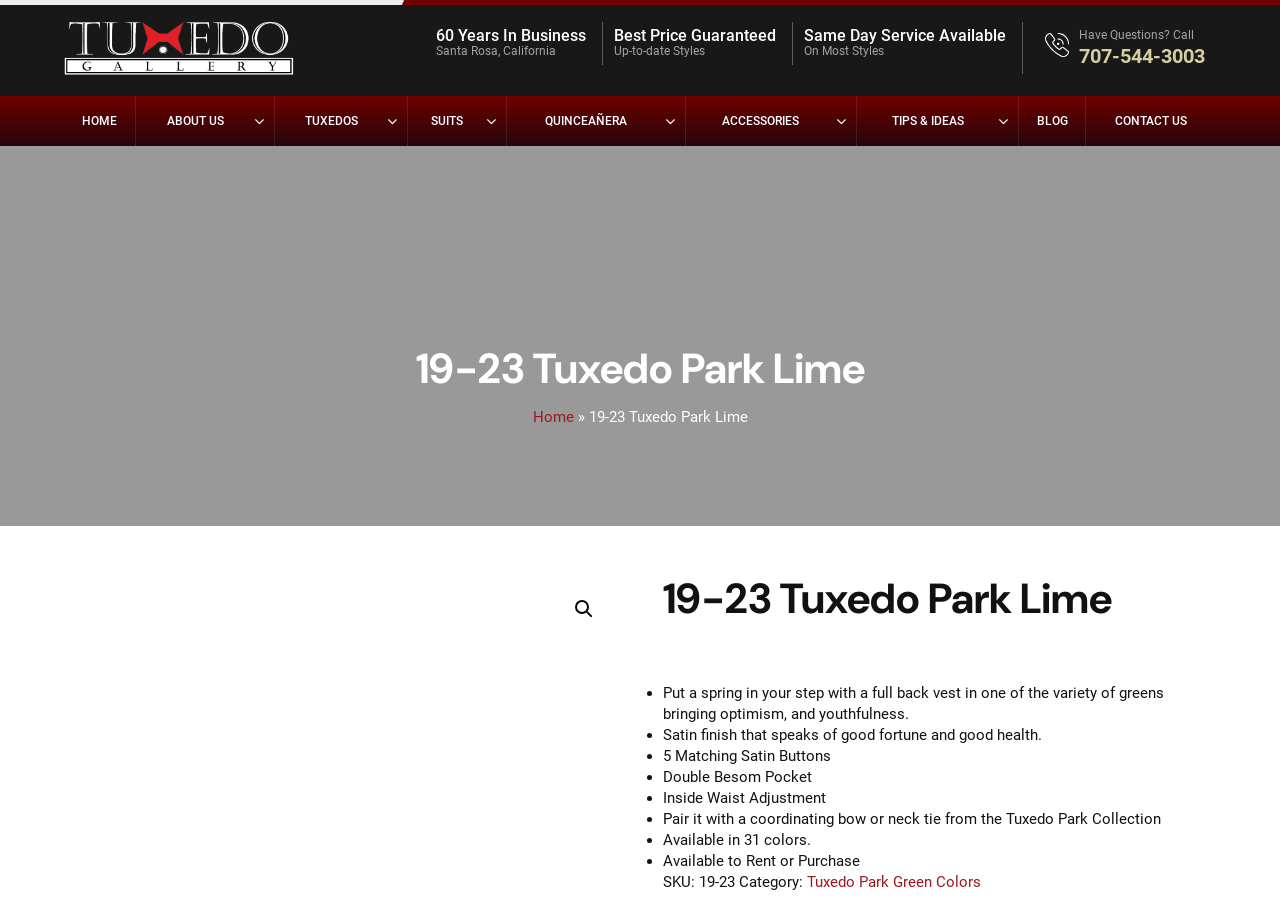How many colors is the tuxedo available in?
Using the image as a reference, answer with just one word or a short phrase.

31